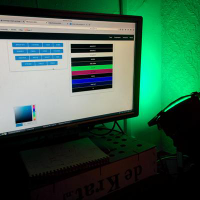Respond to the question below with a single word or phrase:
What is the purpose of the color picker tool?

Customize lighting options